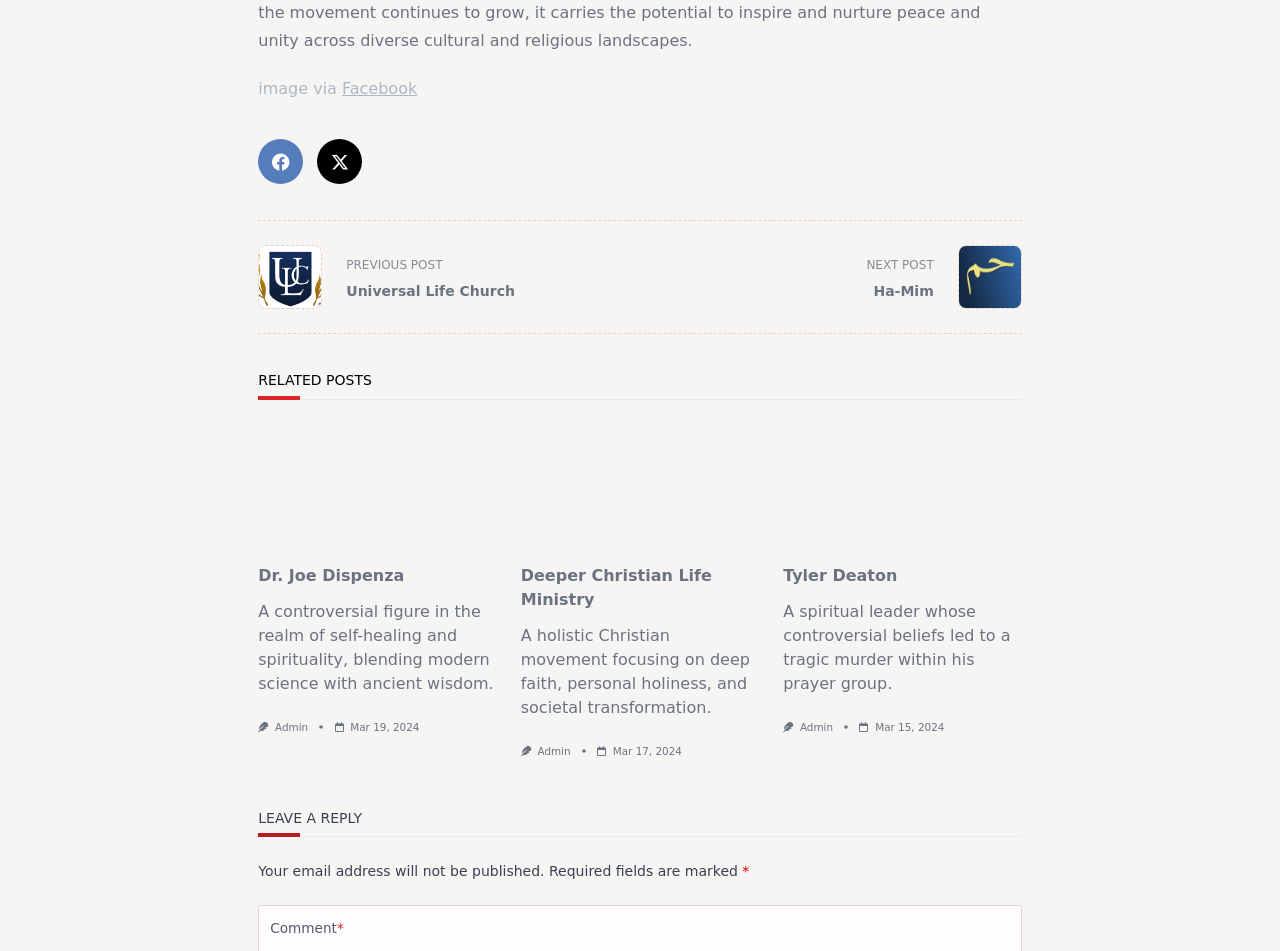Identify the bounding box coordinates of the element to click to follow this instruction: 'Go to the previous post'. Ensure the coordinates are four float values between 0 and 1, provided as [left, top, right, bottom].

[0.202, 0.258, 0.421, 0.325]